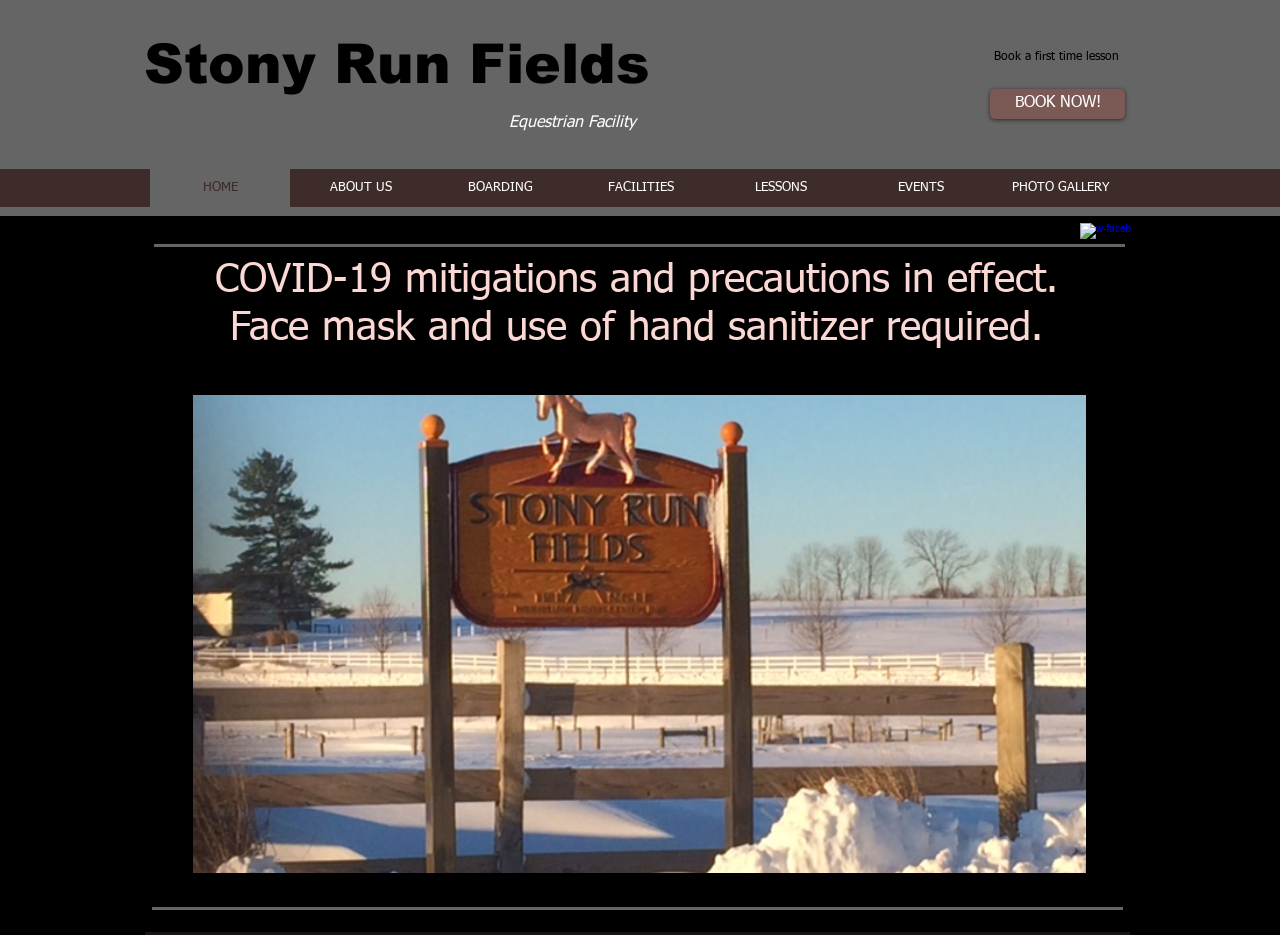Can you determine the bounding box coordinates of the area that needs to be clicked to fulfill the following instruction: "Read the tweet from Hawaii DOT"?

None